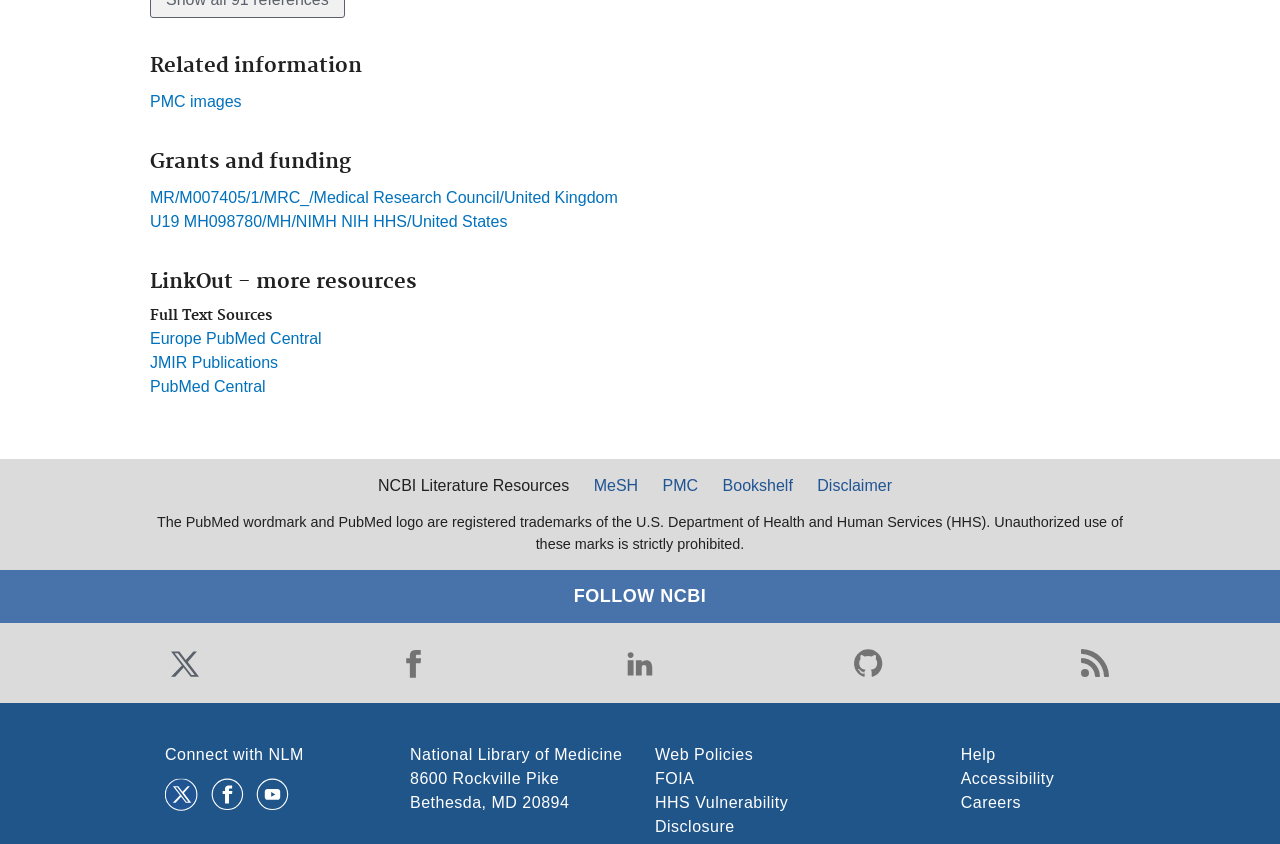Please specify the bounding box coordinates of the clickable section necessary to execute the following command: "Follow NCBI on Twitter".

[0.129, 0.762, 0.16, 0.809]